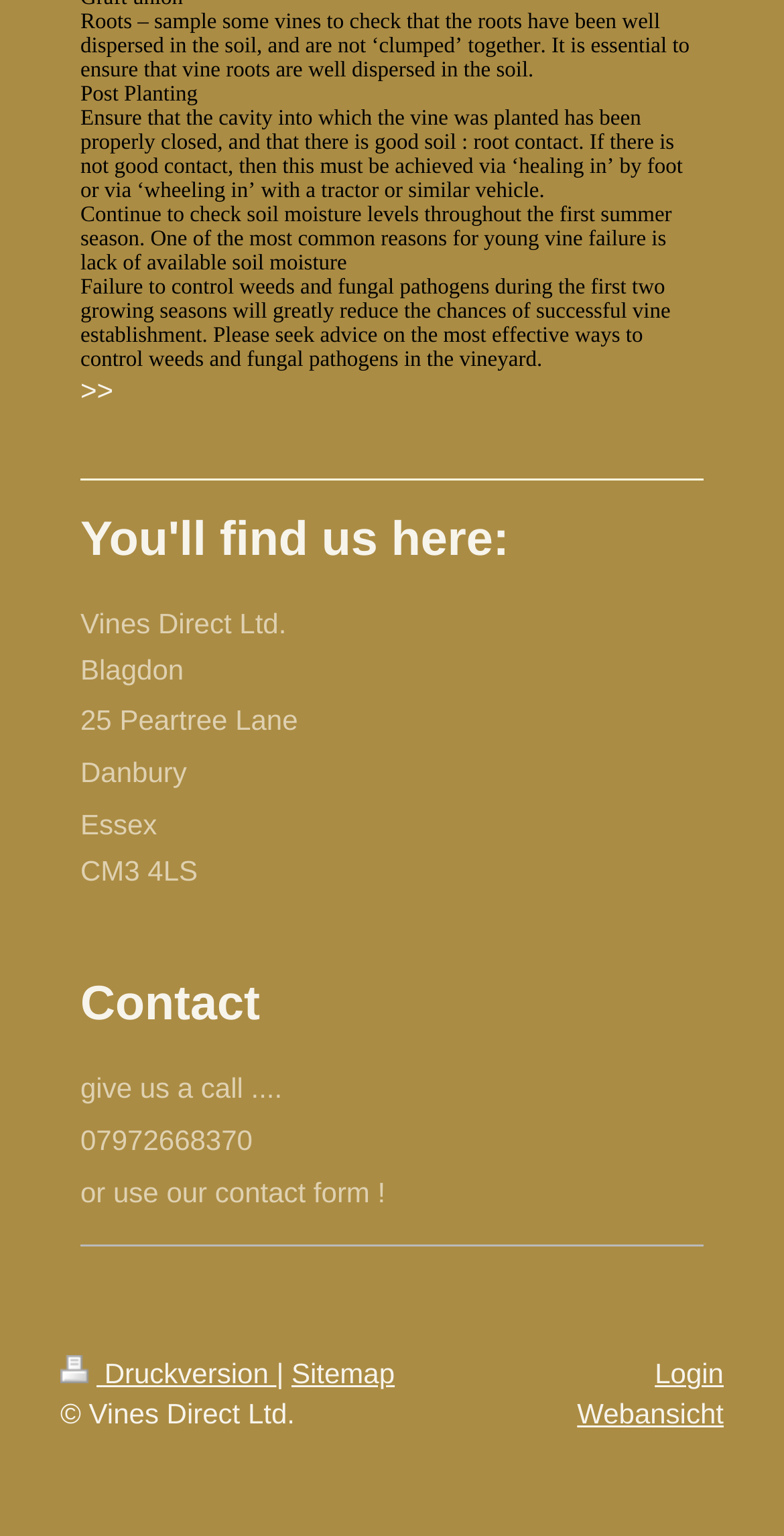What is the postcode of the company's address mentioned on the webpage?
Your answer should be a single word or phrase derived from the screenshot.

CM3 4LS